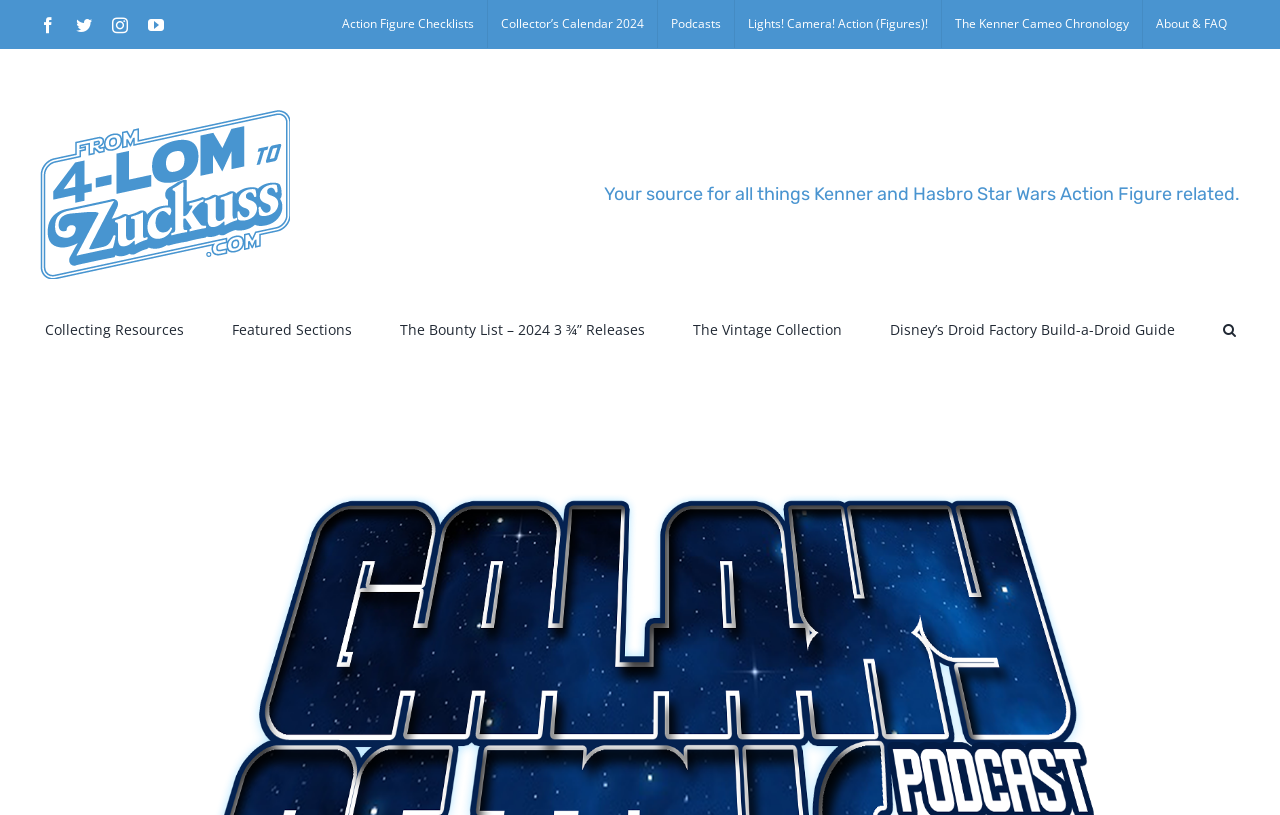Find and indicate the bounding box coordinates of the region you should select to follow the given instruction: "click the 'script bhop apex' link".

None